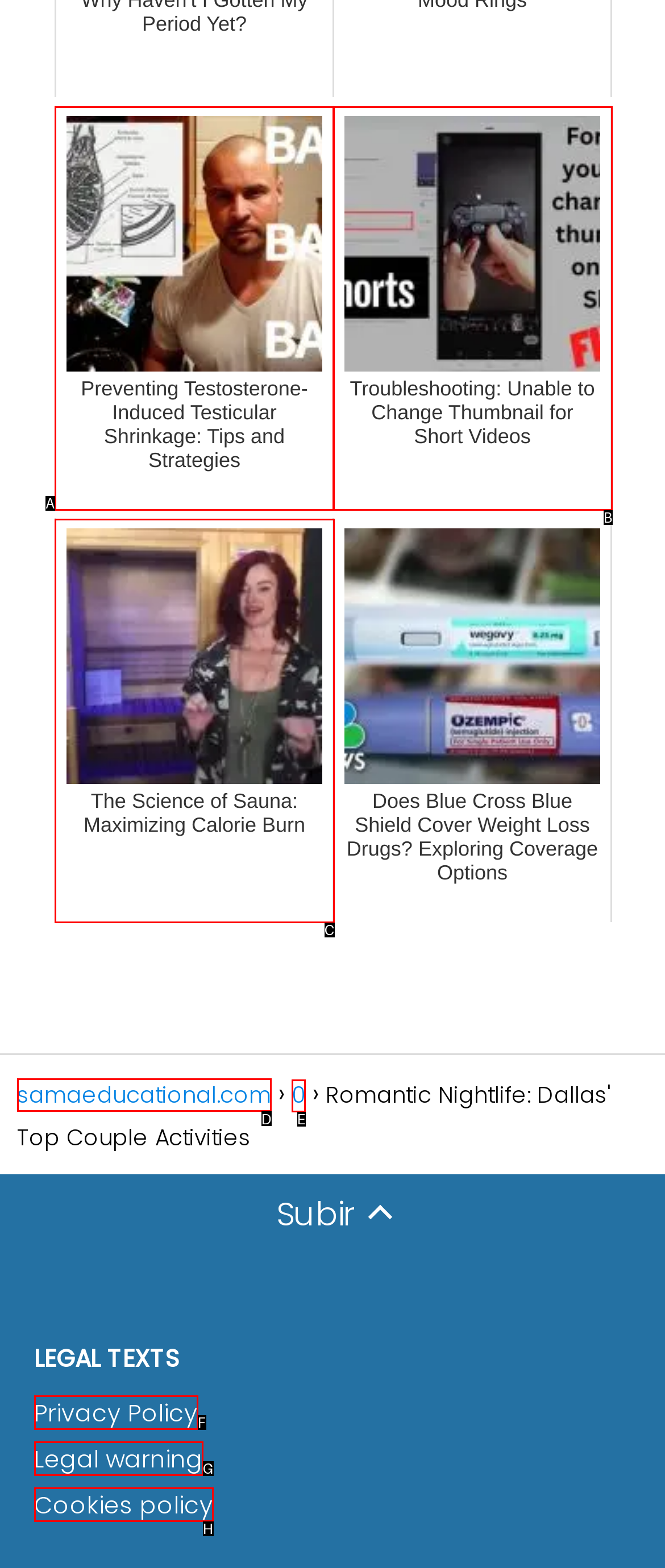Provide the letter of the HTML element that you need to click on to perform the task: Visit samaeducational.com.
Answer with the letter corresponding to the correct option.

D